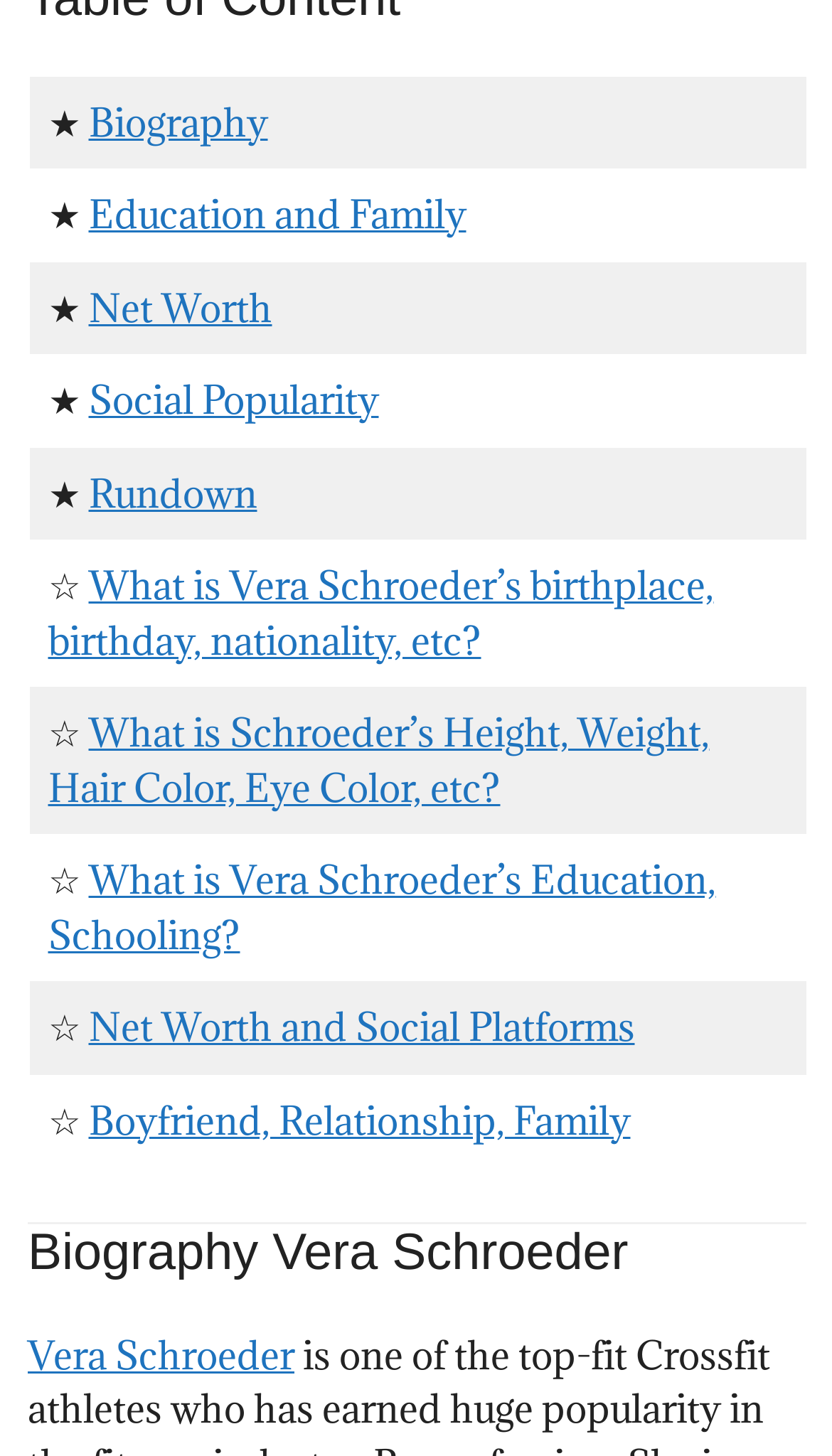Can you find the bounding box coordinates for the UI element given this description: "Net Worth and Social Platforms"? Provide the coordinates as four float numbers between 0 and 1: [left, top, right, bottom].

[0.106, 0.688, 0.763, 0.722]